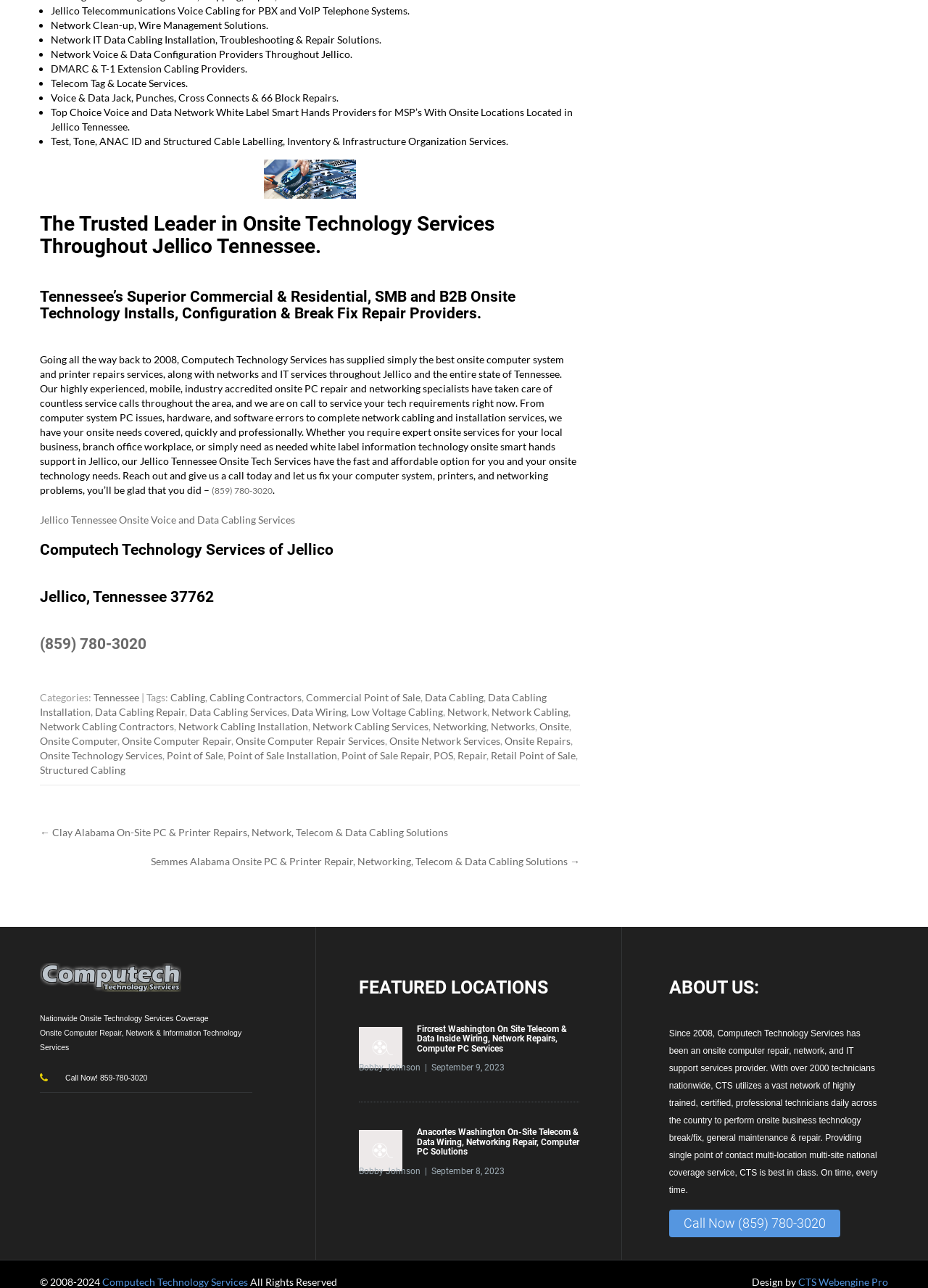Identify the bounding box coordinates of the specific part of the webpage to click to complete this instruction: "Call the phone number".

[0.228, 0.377, 0.294, 0.385]